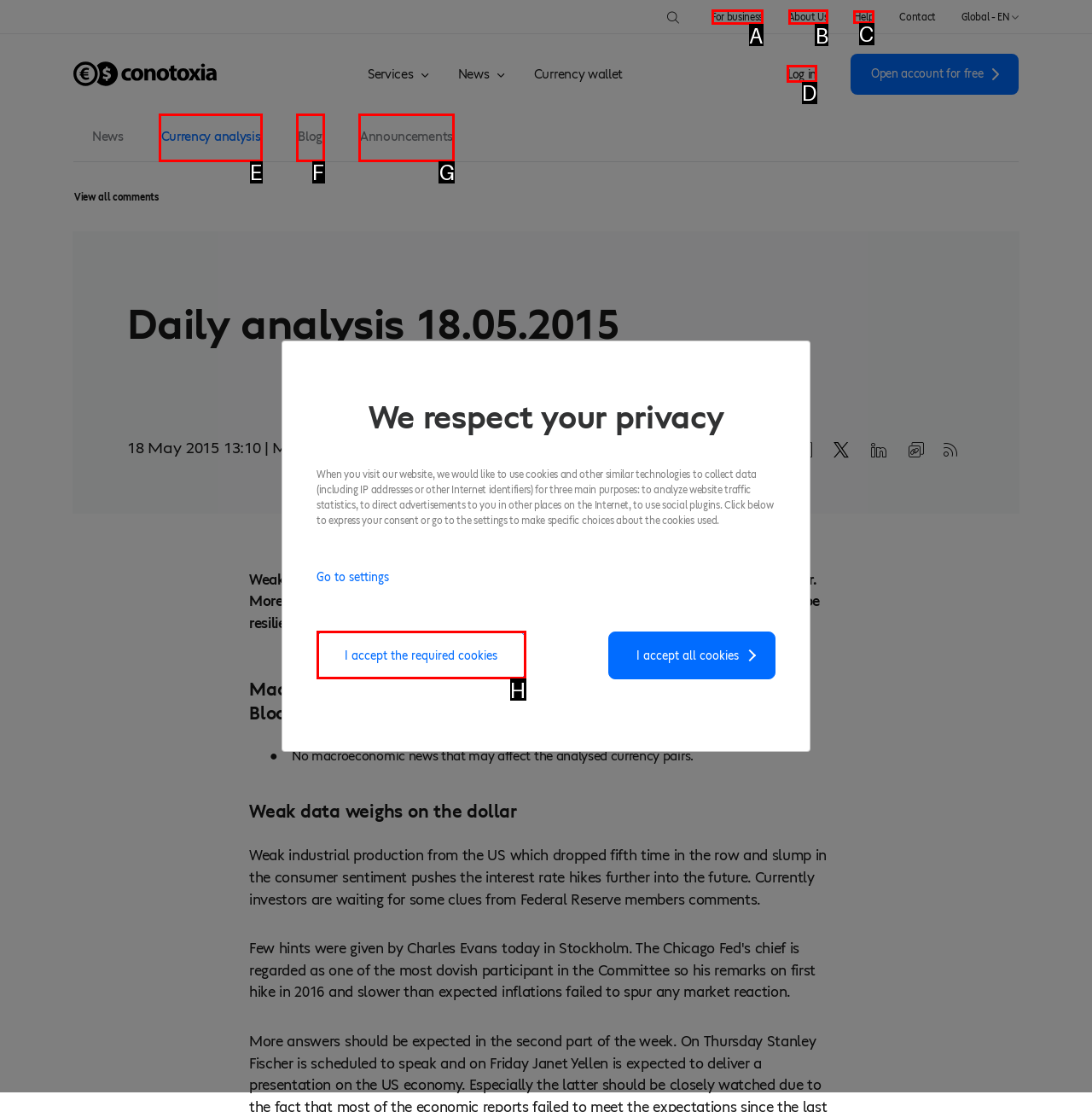Out of the given choices, which letter corresponds to the UI element required to Log in? Answer with the letter.

D